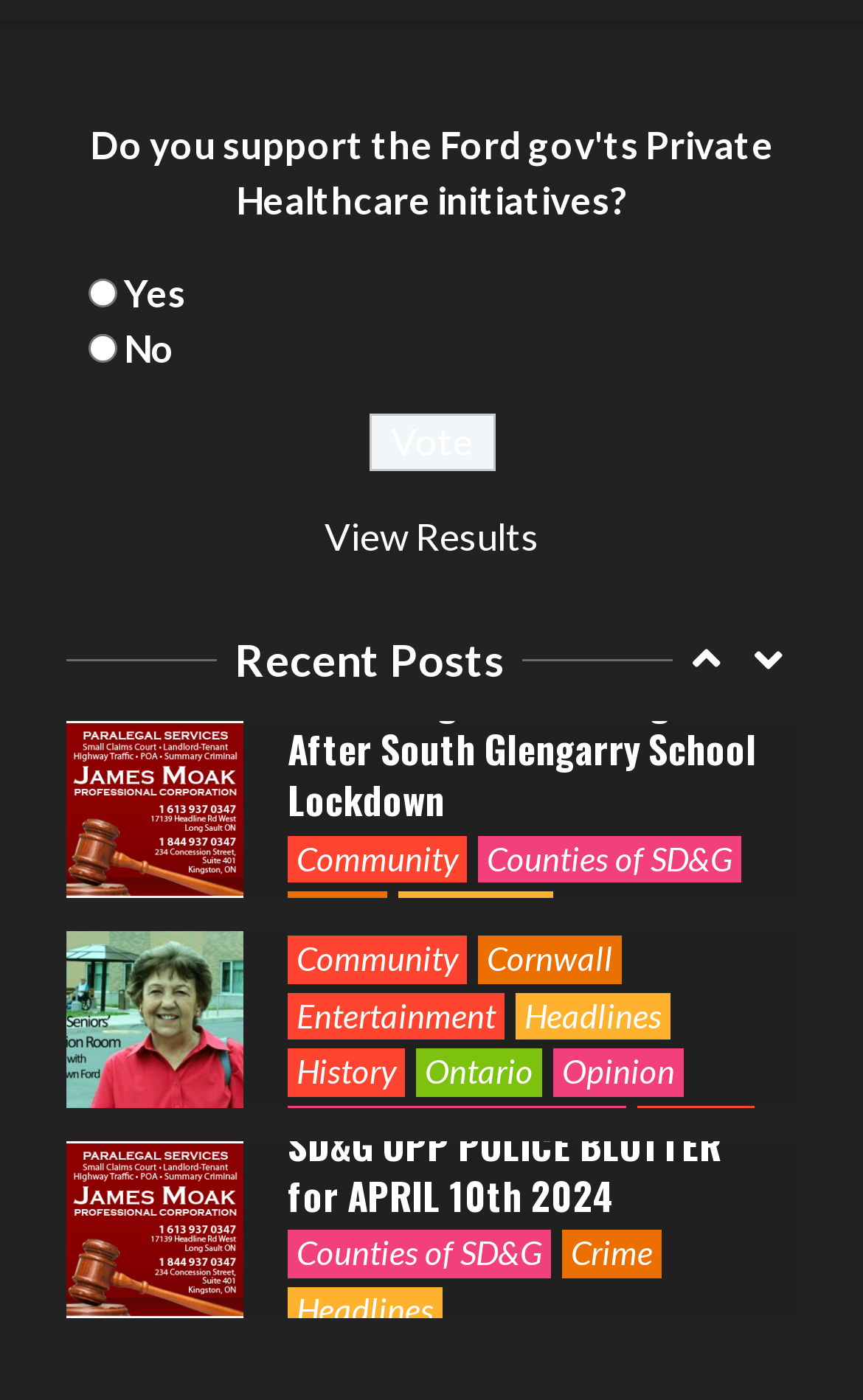Give a one-word or one-phrase response to the question: 
What is the position of the 'View Results' link?

Below the 'Vote' button